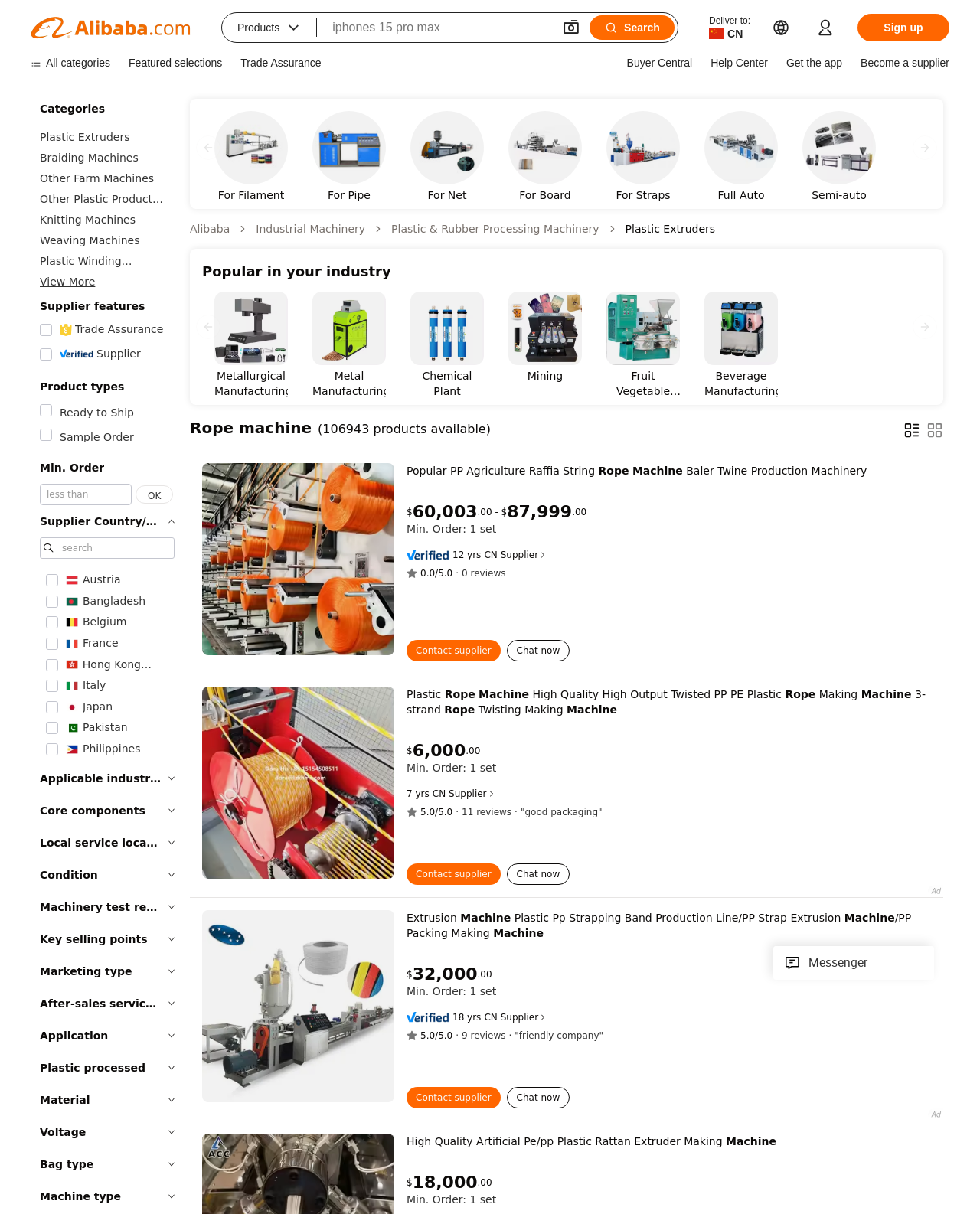Please answer the following query using a single word or phrase: 
What is the main category of products on this webpage?

Plastic Extruders